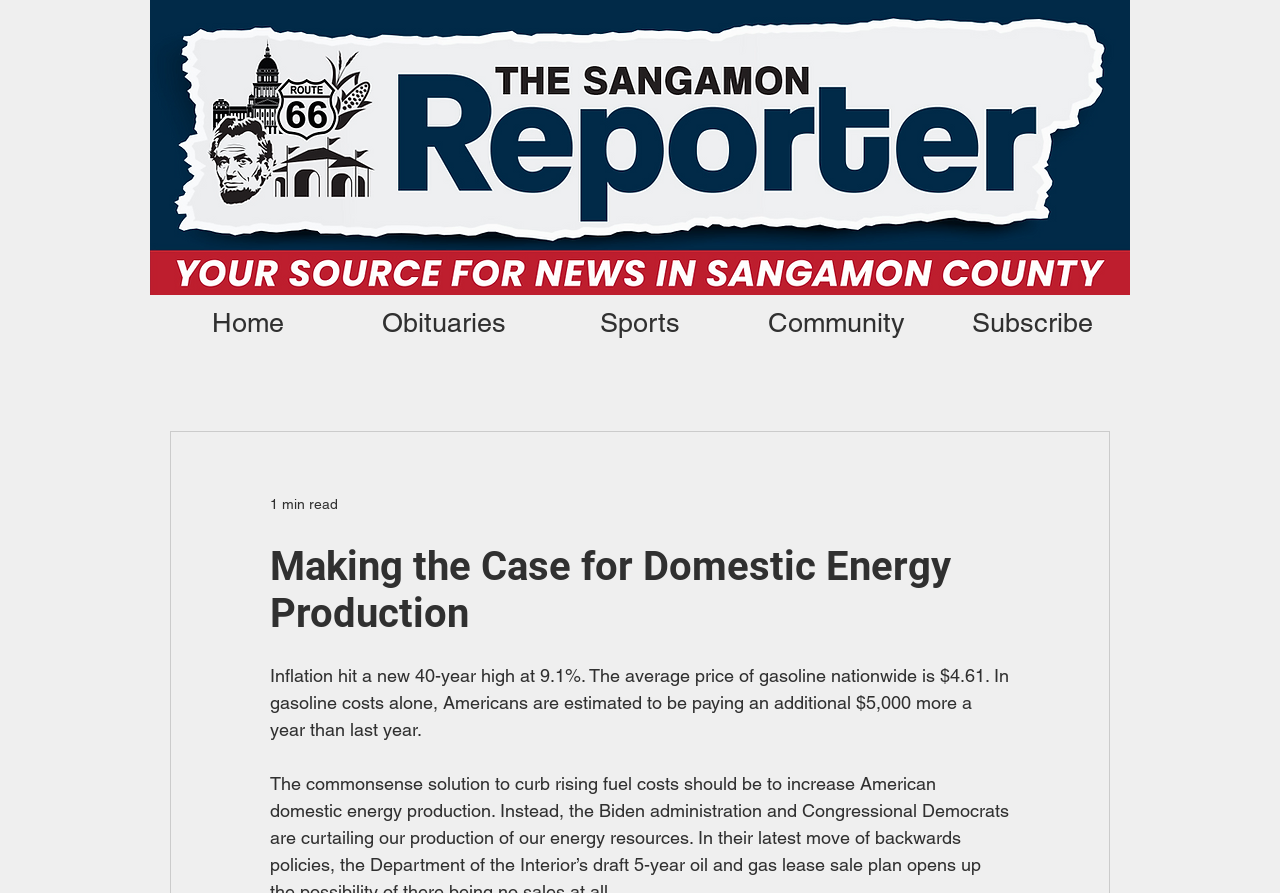How much more are Americans paying for gasoline this year?
From the image, provide a succinct answer in one word or a short phrase.

$5,000 more